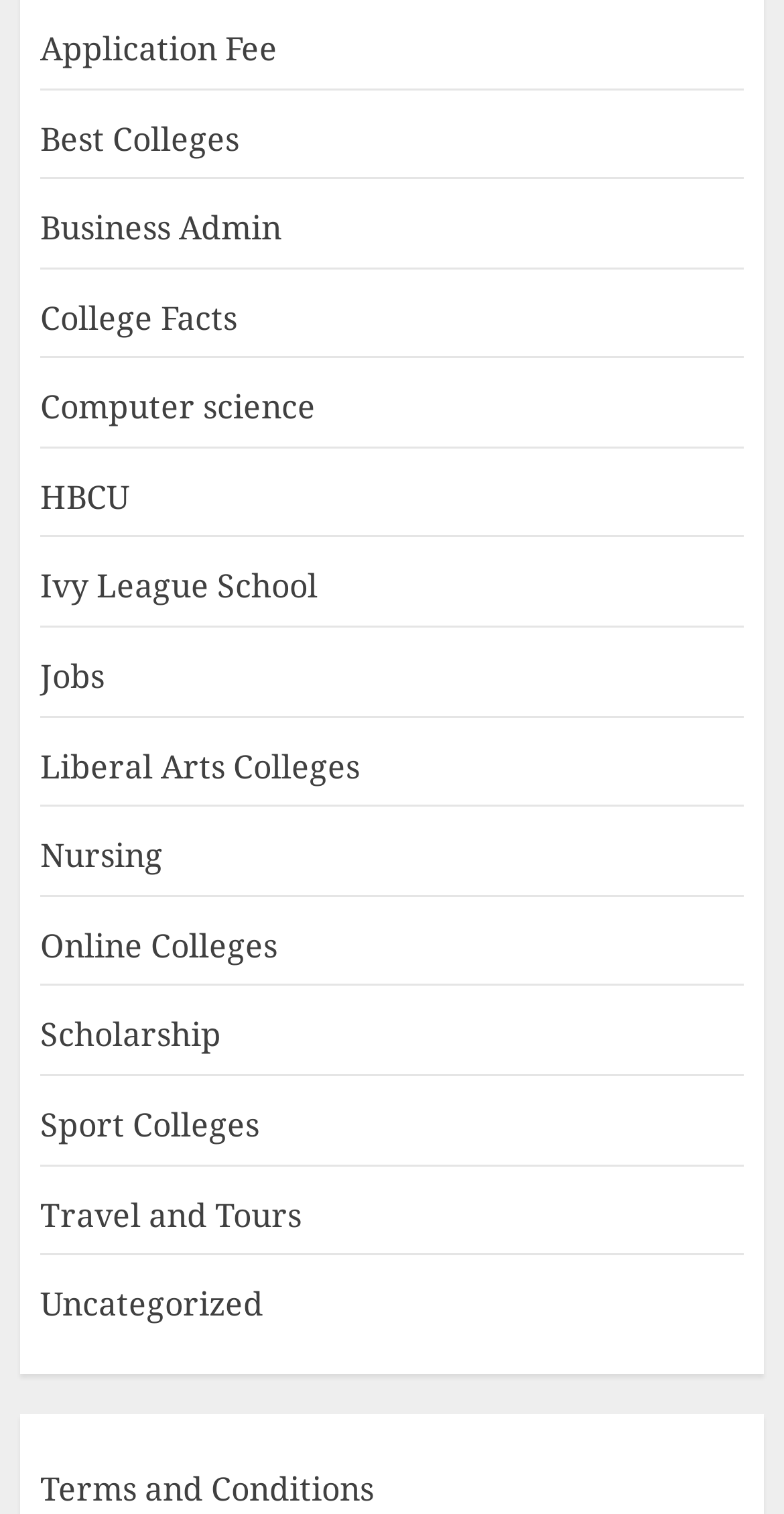What is the topic of the link at the top?
Using the image provided, answer with just one word or phrase.

Application Fee